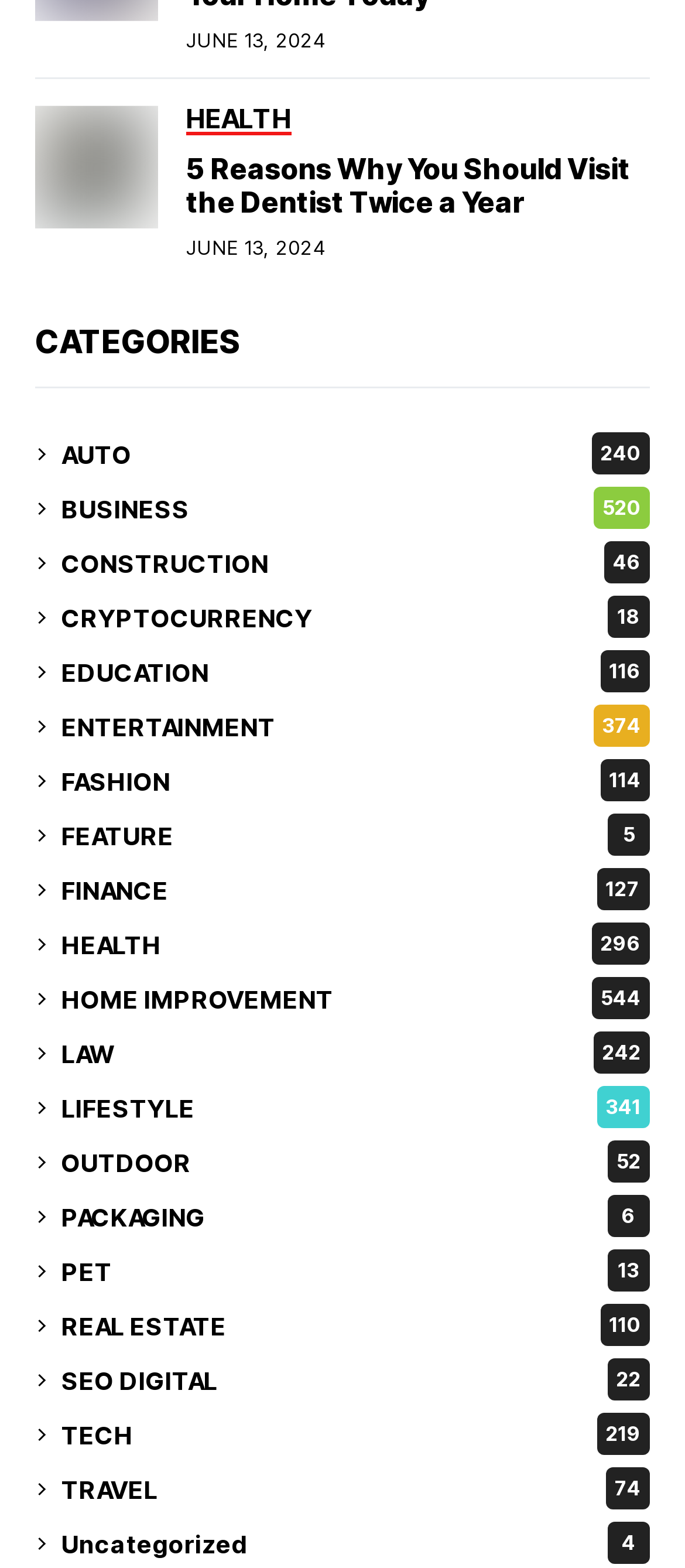Determine the bounding box coordinates of the element that should be clicked to execute the following command: "check the TRAVEL section".

[0.09, 0.936, 0.949, 0.963]